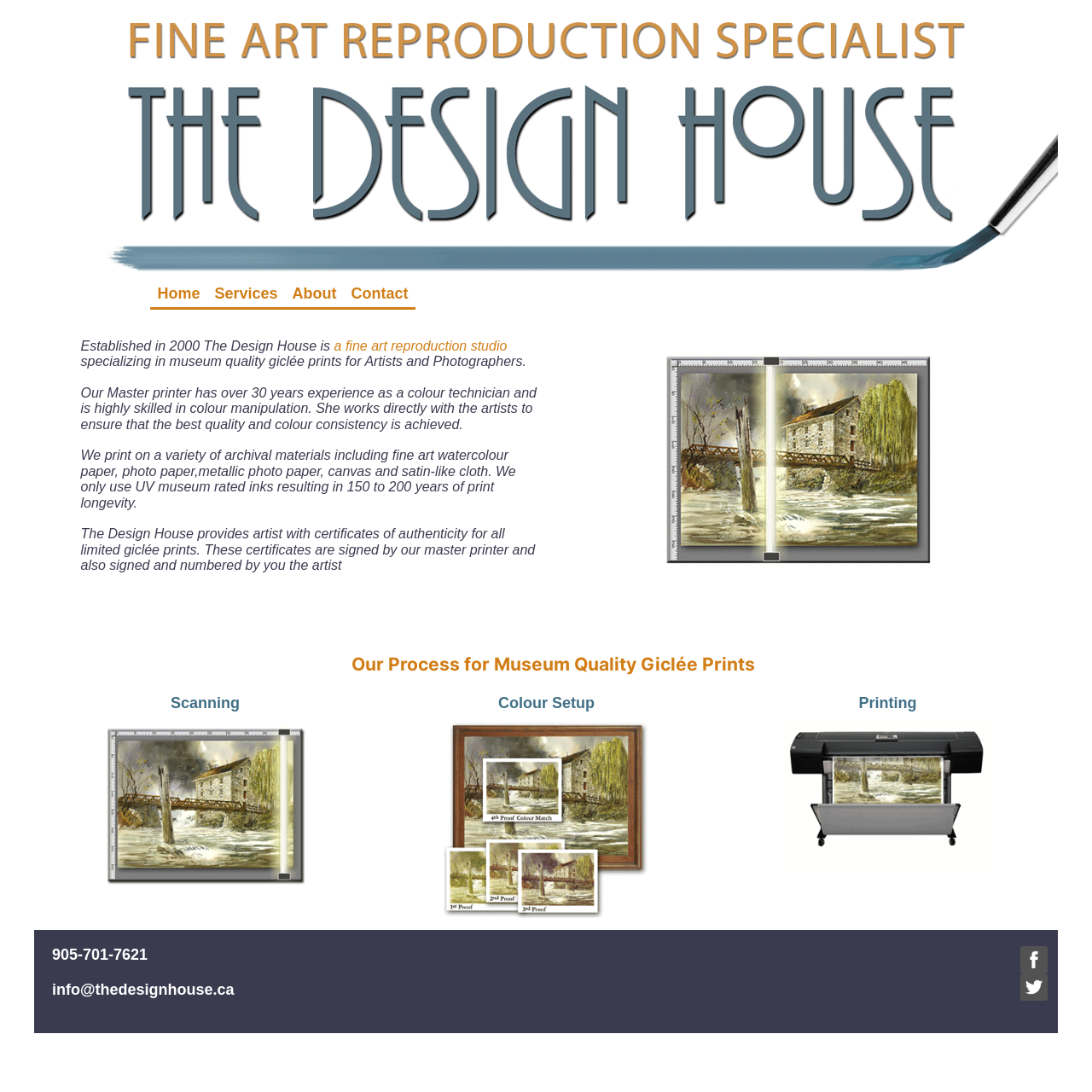How long do the prints last? Please answer the question using a single word or phrase based on the image.

150 to 200 years